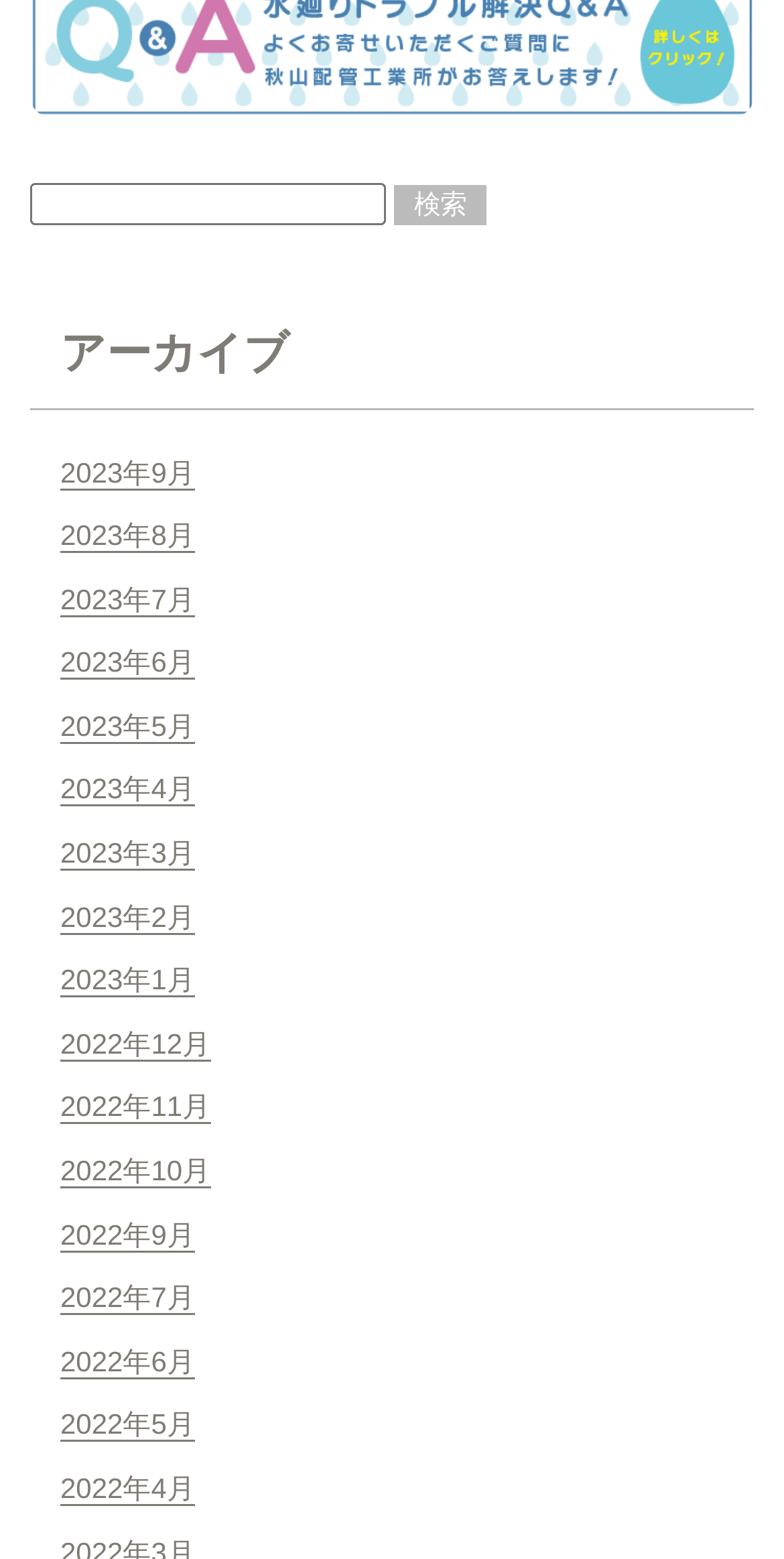Provide the bounding box coordinates for the UI element that is described as: "SEE THE ALL RECIPES".

None